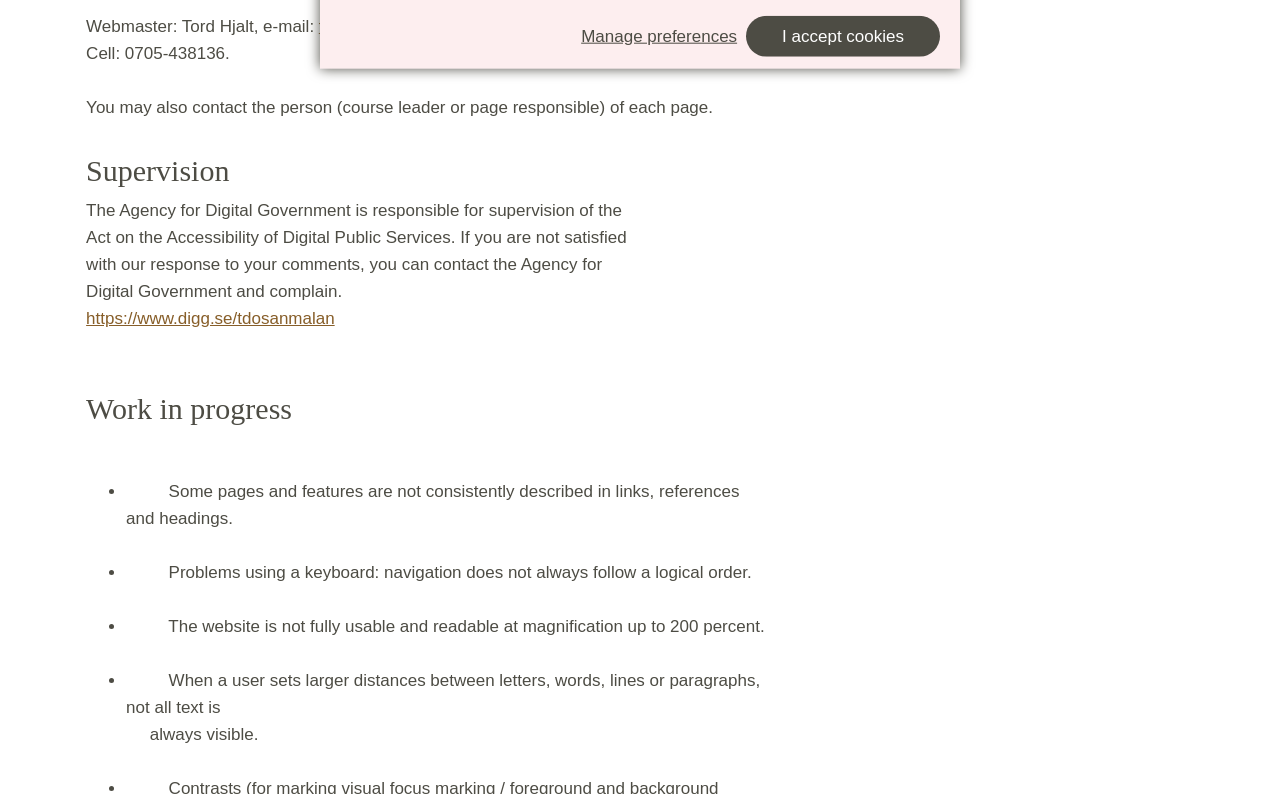Based on the element description: "I accept cookies", identify the bounding box coordinates for this UI element. The coordinates must be four float numbers between 0 and 1, listed as [left, top, right, bottom].

[0.583, 0.019, 0.734, 0.071]